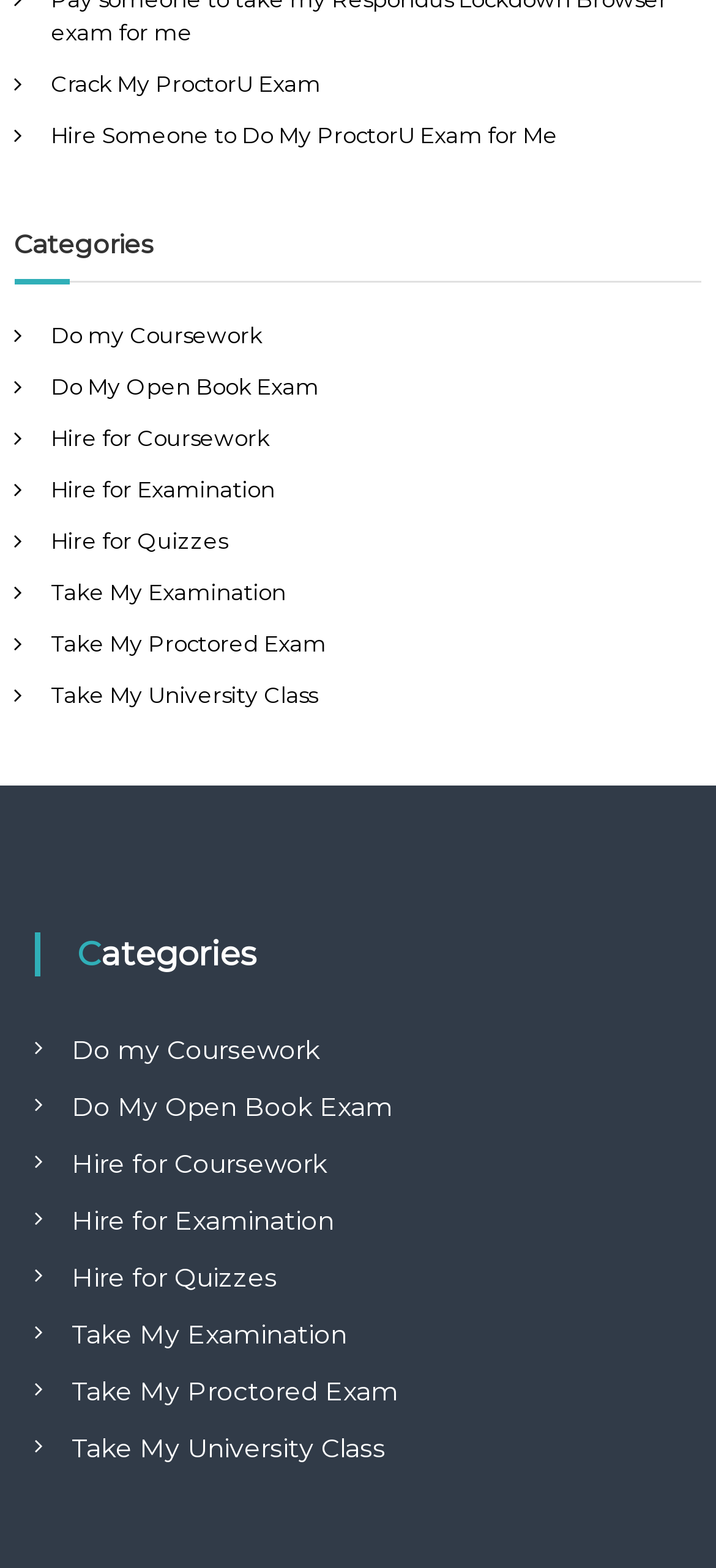Extract the bounding box coordinates of the UI element described by: "Do My Open Book Exam". The coordinates should include four float numbers ranging from 0 to 1, e.g., [left, top, right, bottom].

[0.071, 0.238, 0.446, 0.255]